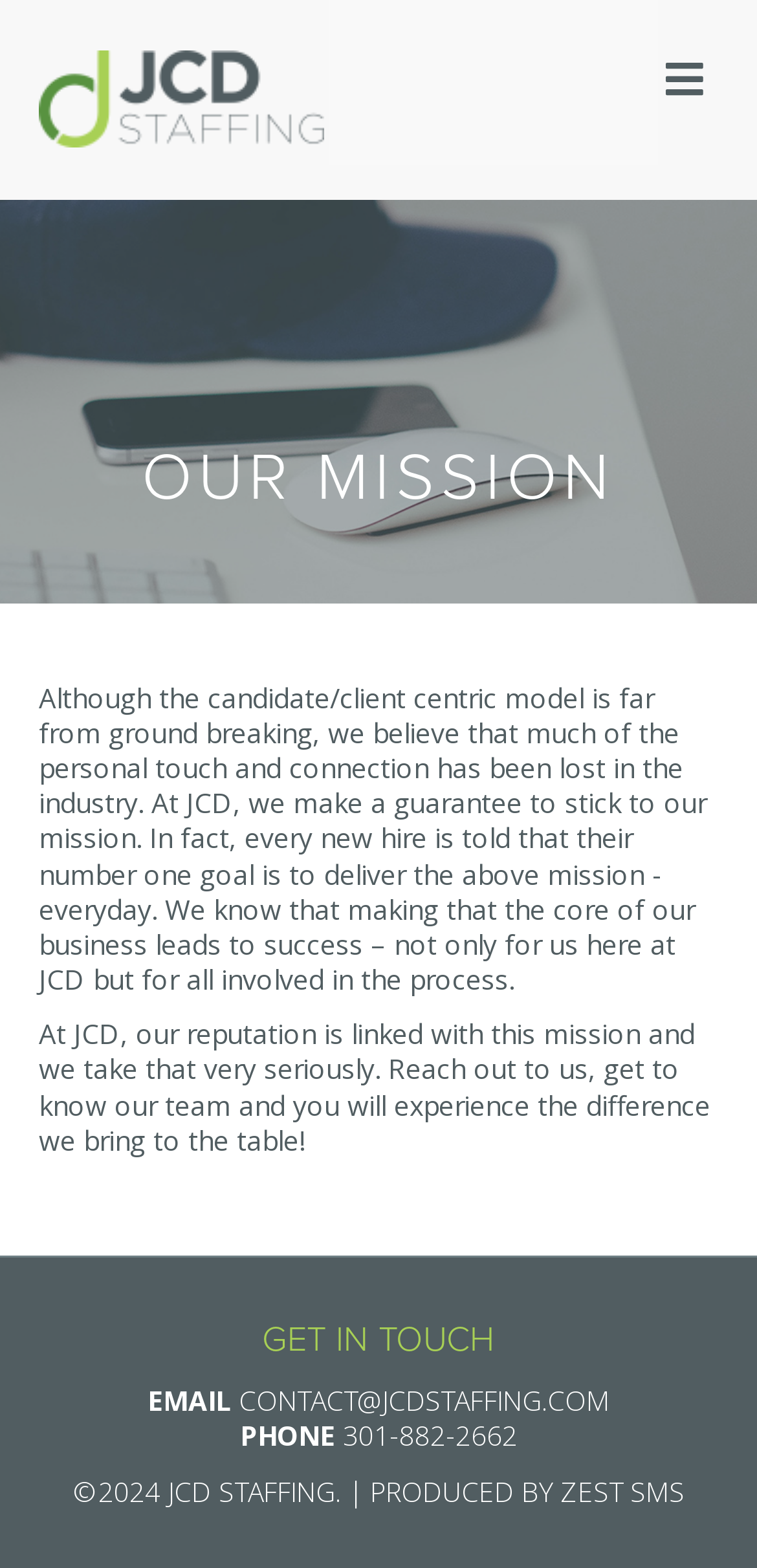Answer the question below in one word or phrase:
What is the company name?

JCD Staffing